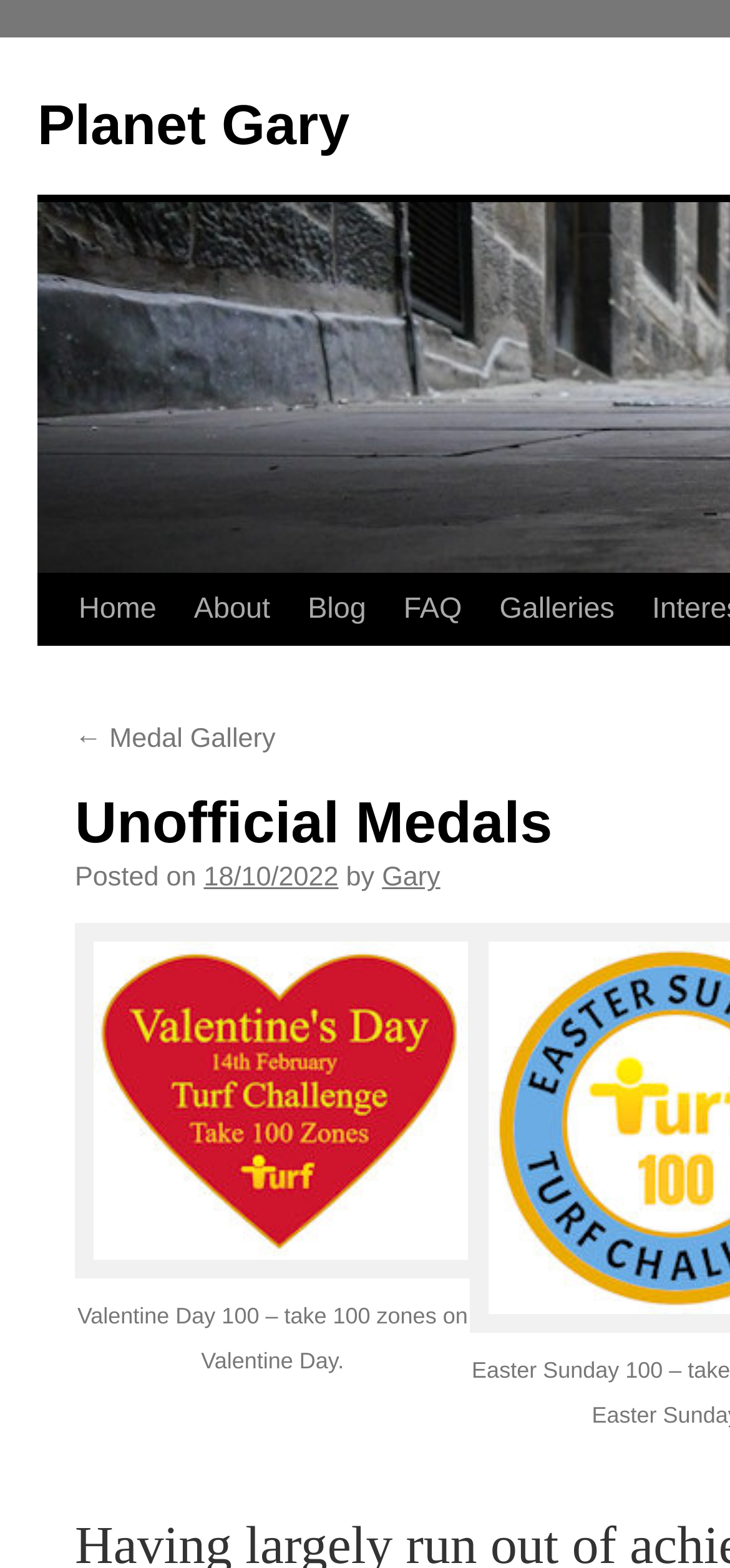Identify the bounding box coordinates of the element that should be clicked to fulfill this task: "go to Planet Gary homepage". The coordinates should be provided as four float numbers between 0 and 1, i.e., [left, top, right, bottom].

[0.051, 0.061, 0.479, 0.1]